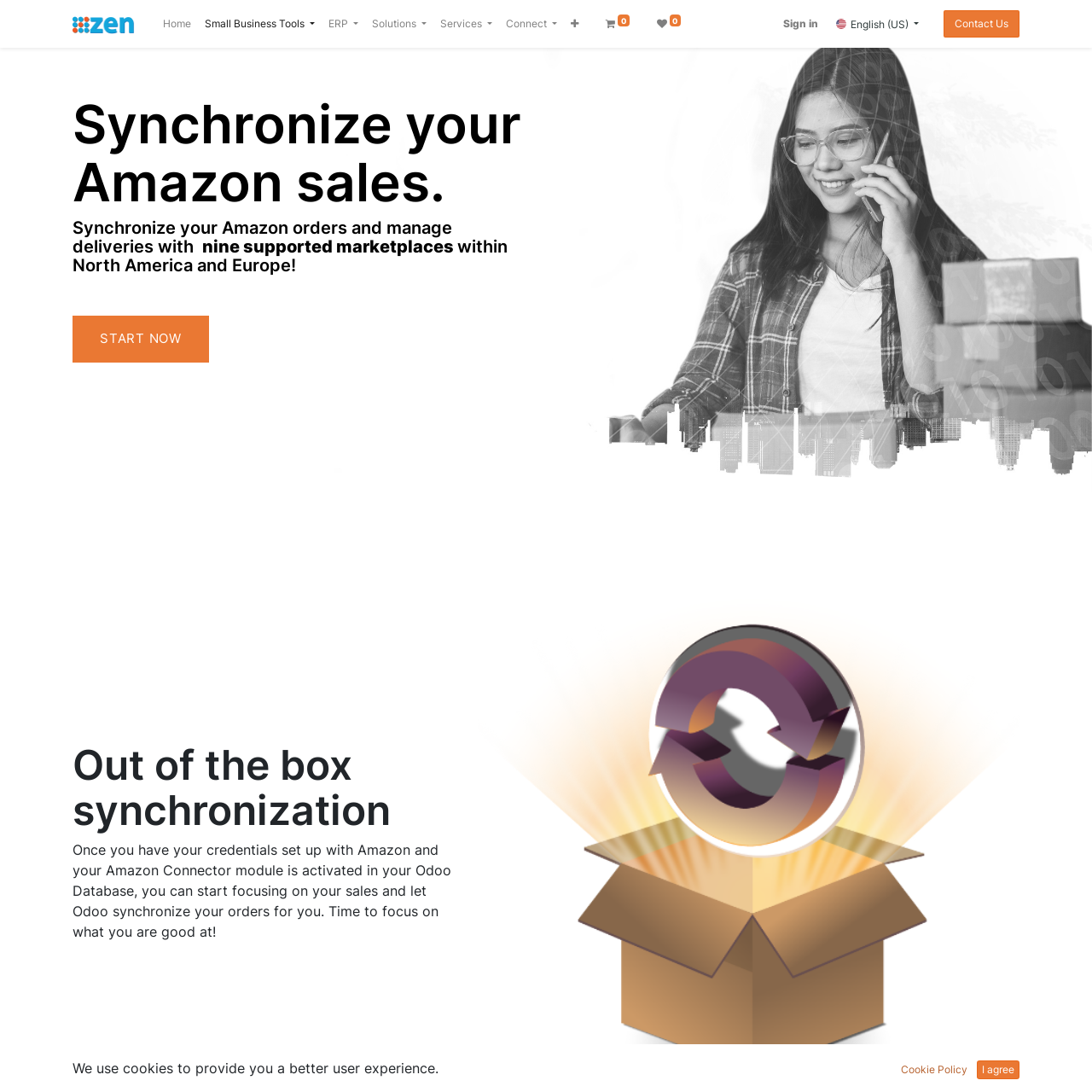Using the element description: "About Us", determine the bounding box coordinates for the specified UI element. The coordinates should be four float numbers between 0 and 1, [left, top, right, bottom].

None